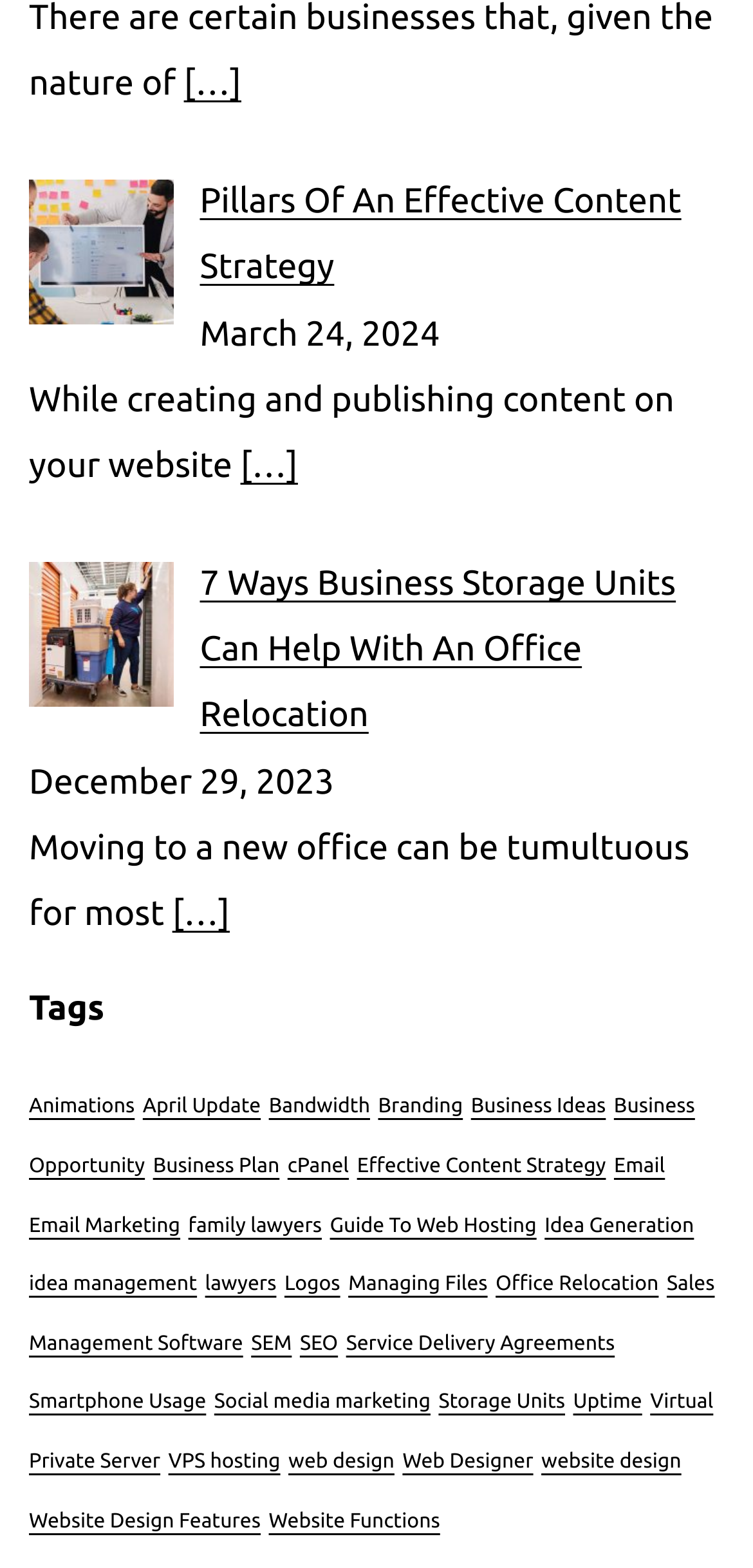Provide a brief response in the form of a single word or phrase:
What is the date of the latest article?

March 24, 2024